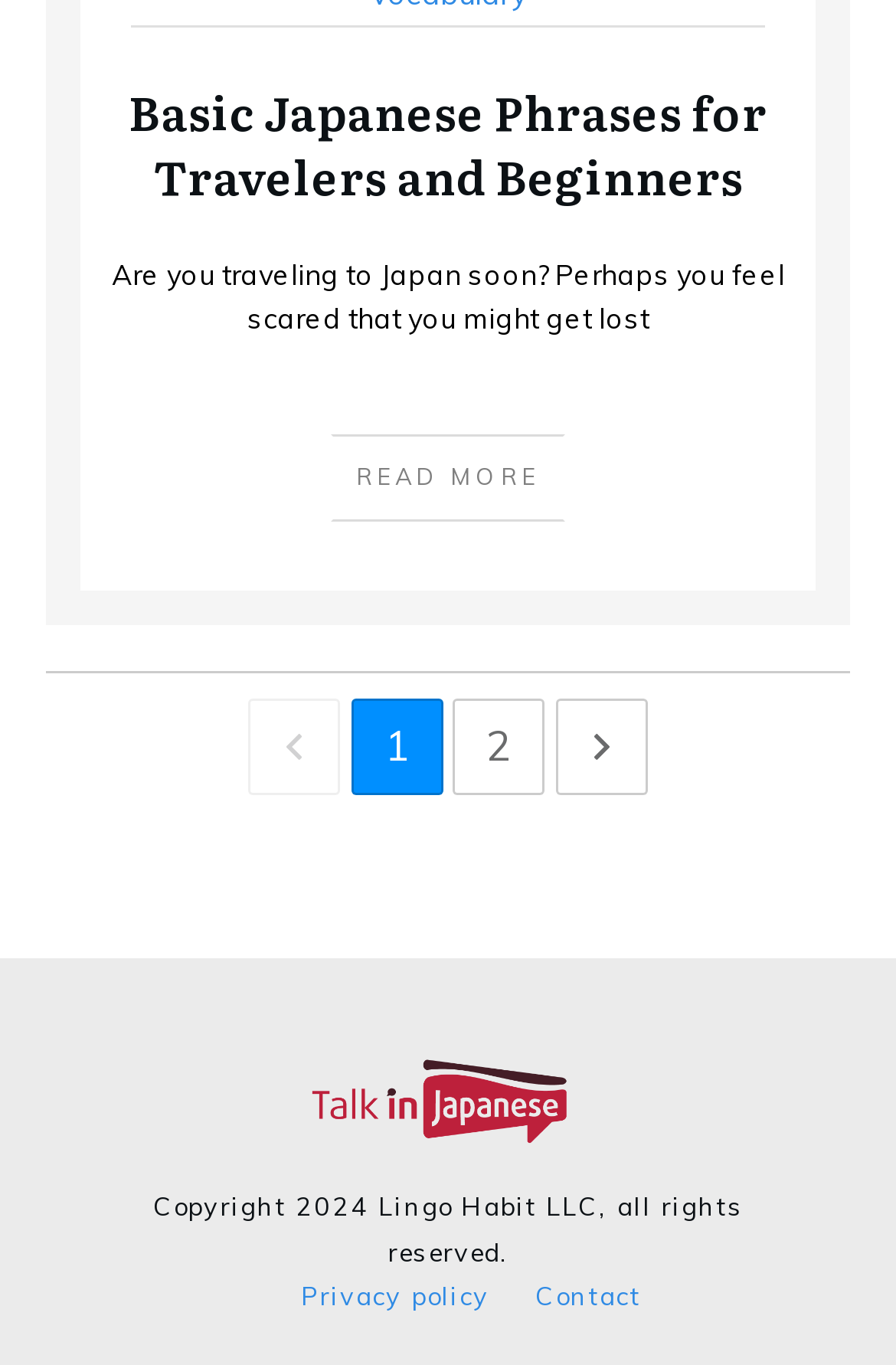Using the provided element description: "Privacy policy", determine the bounding box coordinates of the corresponding UI element in the screenshot.

[0.336, 0.937, 0.546, 0.961]